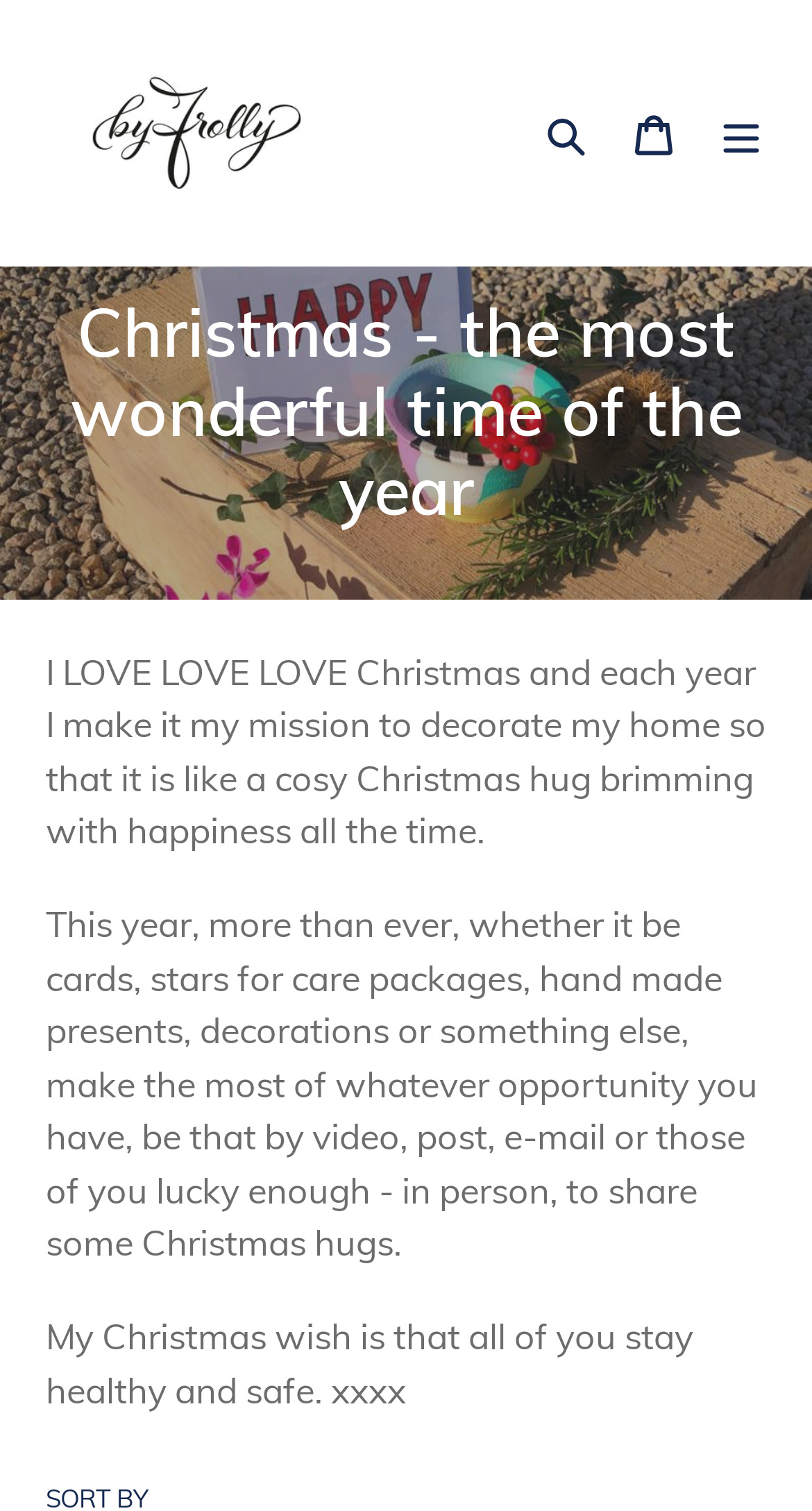What is the author's favorite holiday?
Give a comprehensive and detailed explanation for the question.

The author's favorite holiday is Christmas, as indicated by the text 'I LOVE LOVE LOVE Christmas' and the overall theme of the webpage.